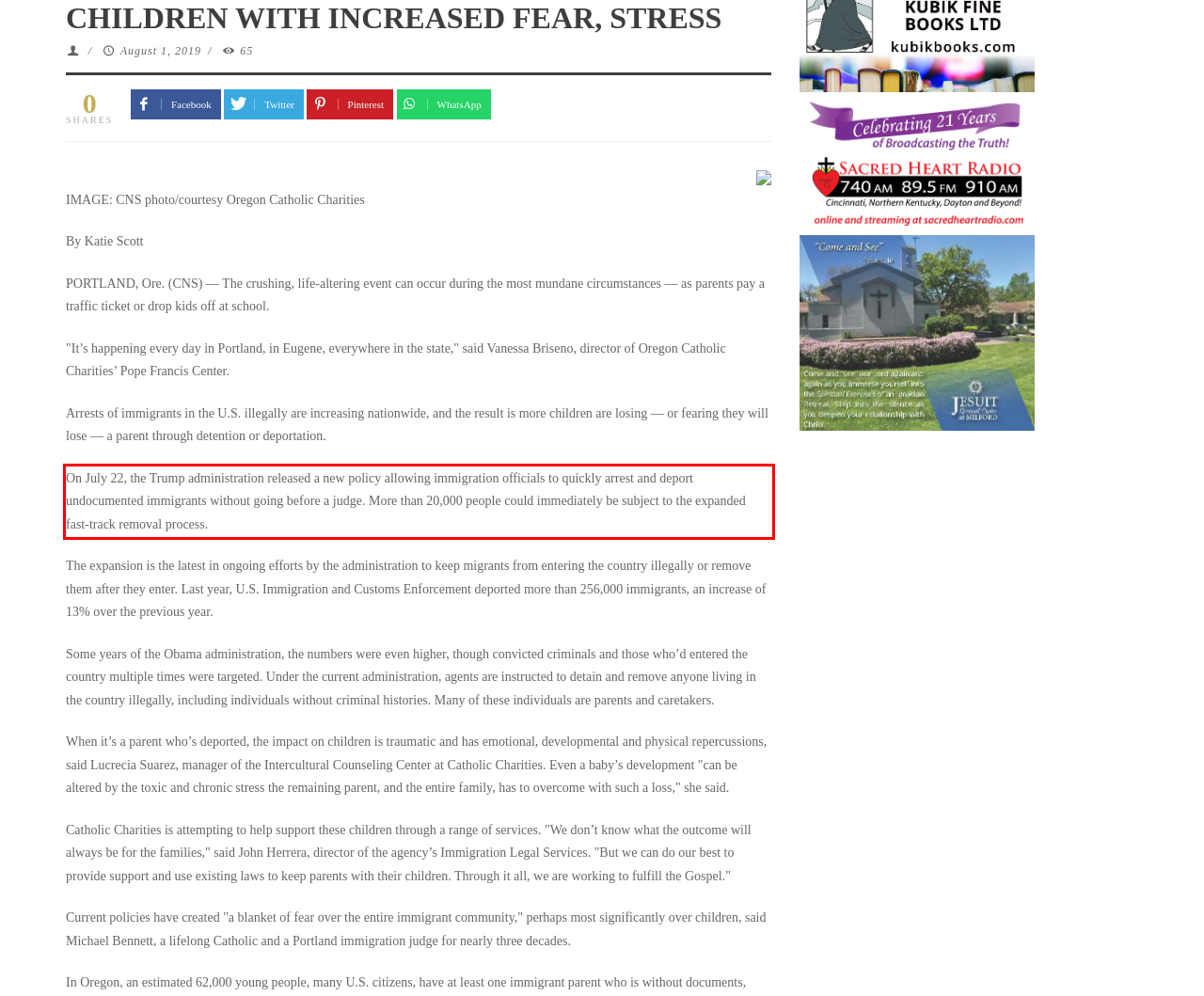Your task is to recognize and extract the text content from the UI element enclosed in the red bounding box on the webpage screenshot.

On July 22, the Trump administration released a new policy allowing immigration officials to quickly arrest and deport undocumented immigrants without going before a judge. More than 20,000 people could immediately be subject to the expanded fast-track removal process.